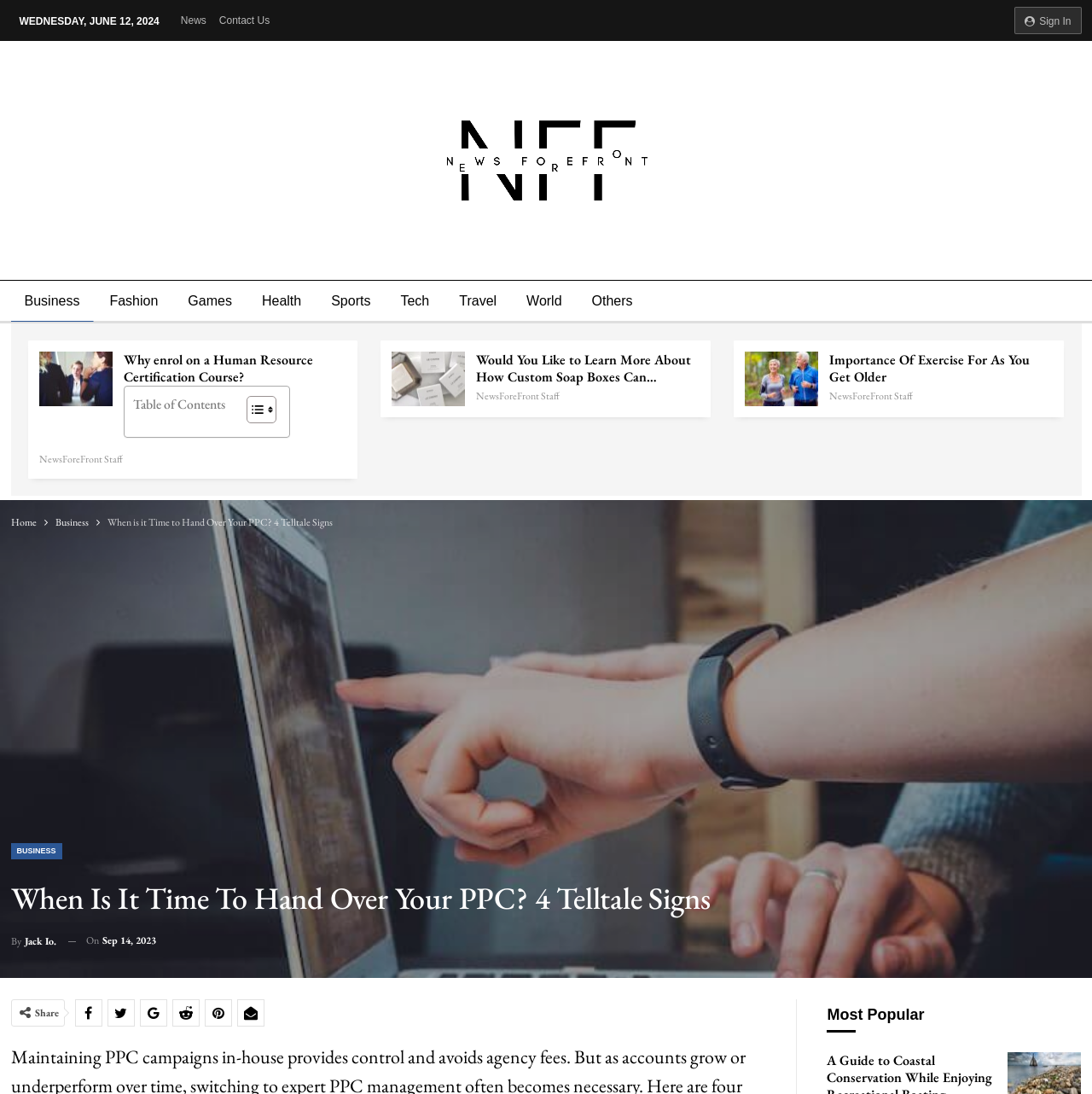Kindly respond to the following question with a single word or a brief phrase: 
What is the date of the news article?

Sep 14, 2023